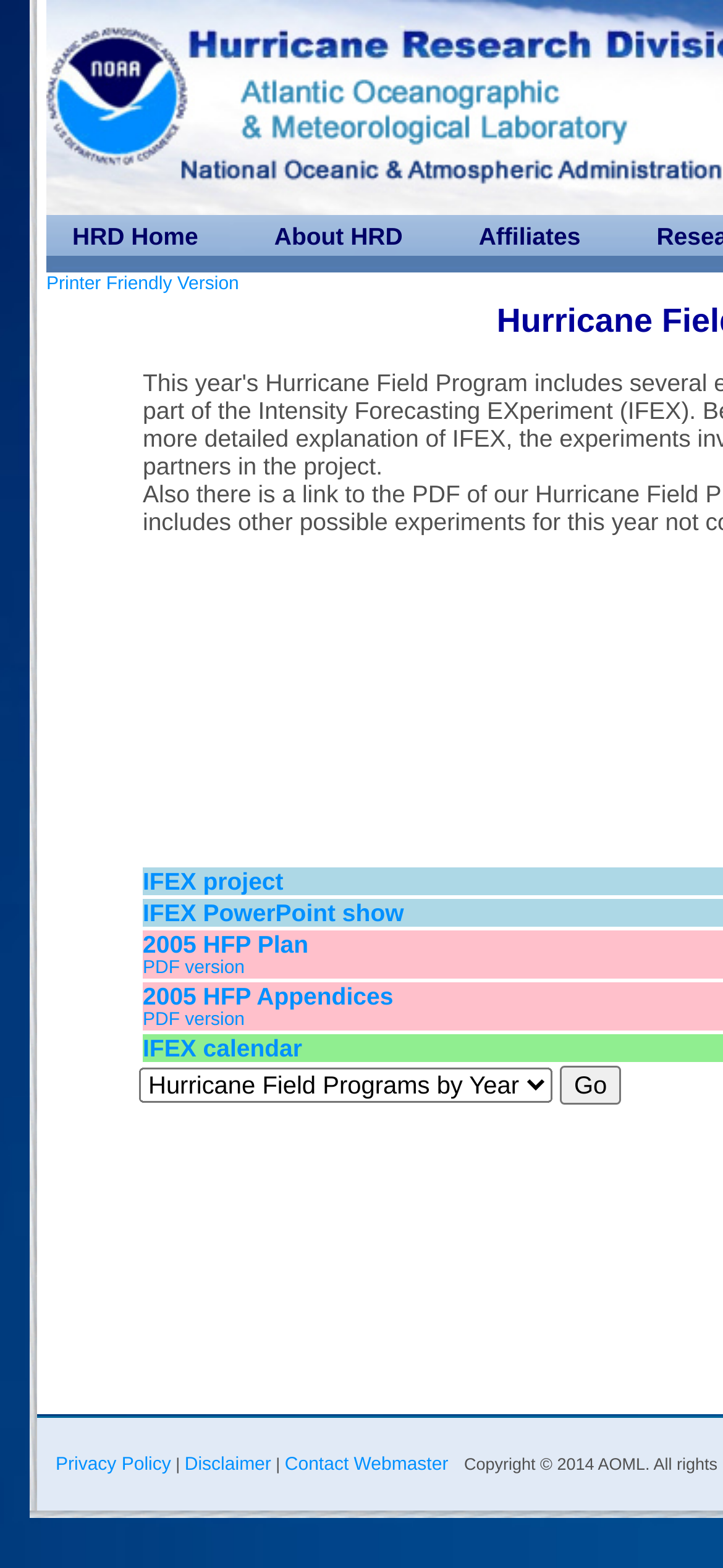Find the bounding box coordinates for the HTML element specified by: "2005 HFP Plan PDF version".

[0.197, 0.593, 0.427, 0.624]